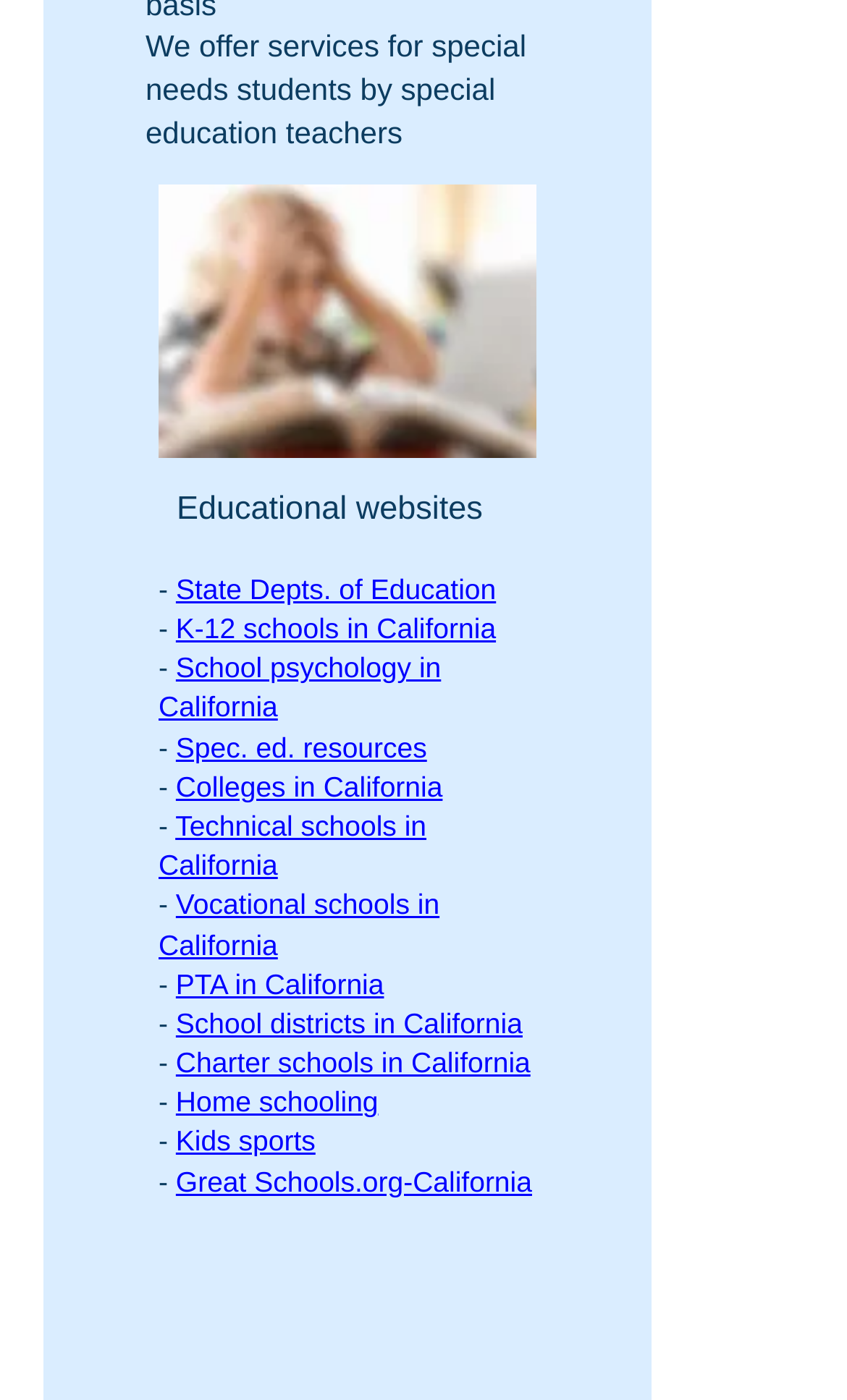Pinpoint the bounding box coordinates of the element you need to click to execute the following instruction: "Visit 'K-12 schools in California'". The bounding box should be represented by four float numbers between 0 and 1, in the format [left, top, right, bottom].

[0.208, 0.437, 0.586, 0.461]